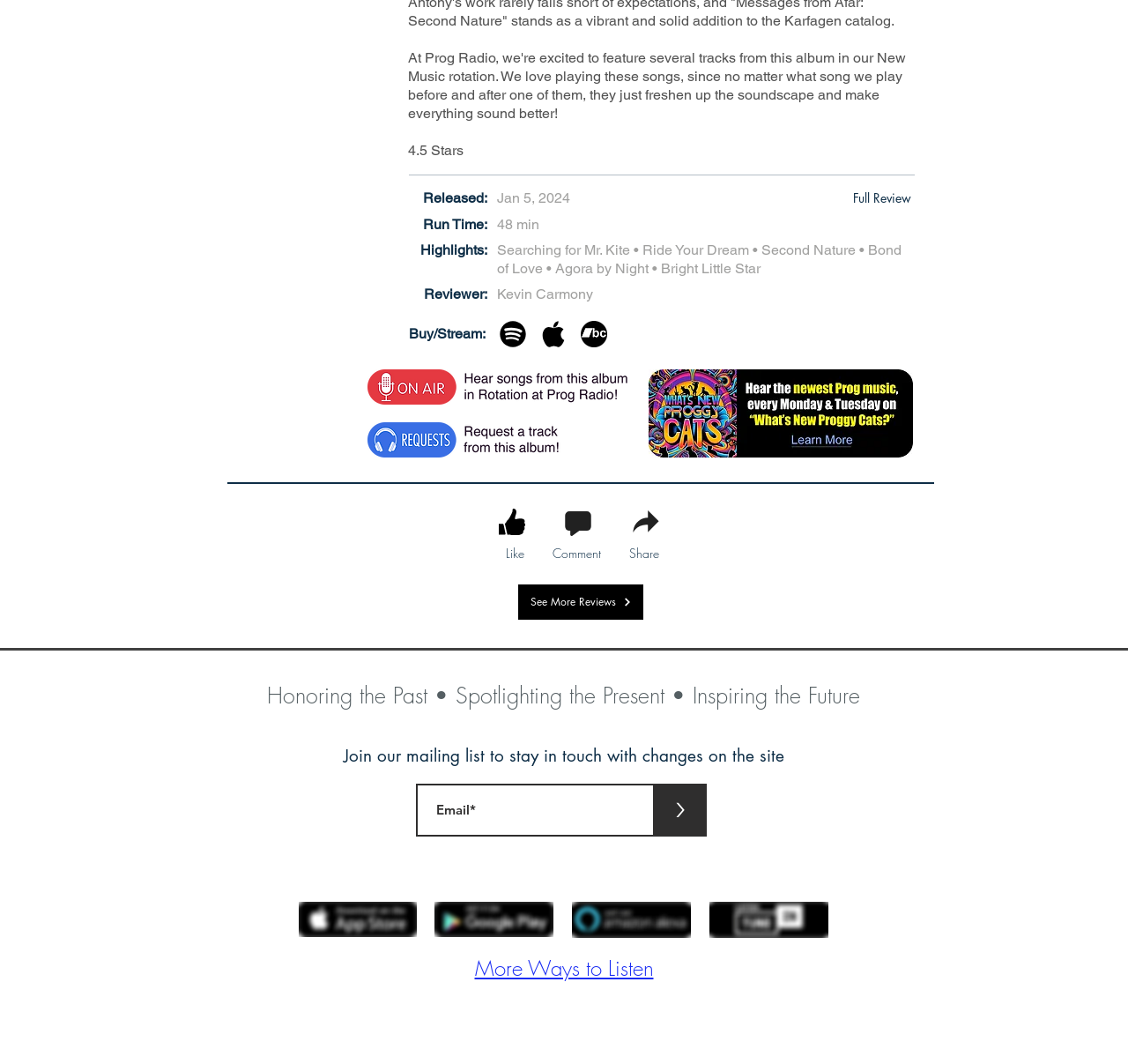Please determine the bounding box coordinates of the element to click on in order to accomplish the following task: "Request now". Ensure the coordinates are four float numbers ranging from 0 to 1, i.e., [left, top, right, bottom].

[0.326, 0.396, 0.502, 0.43]